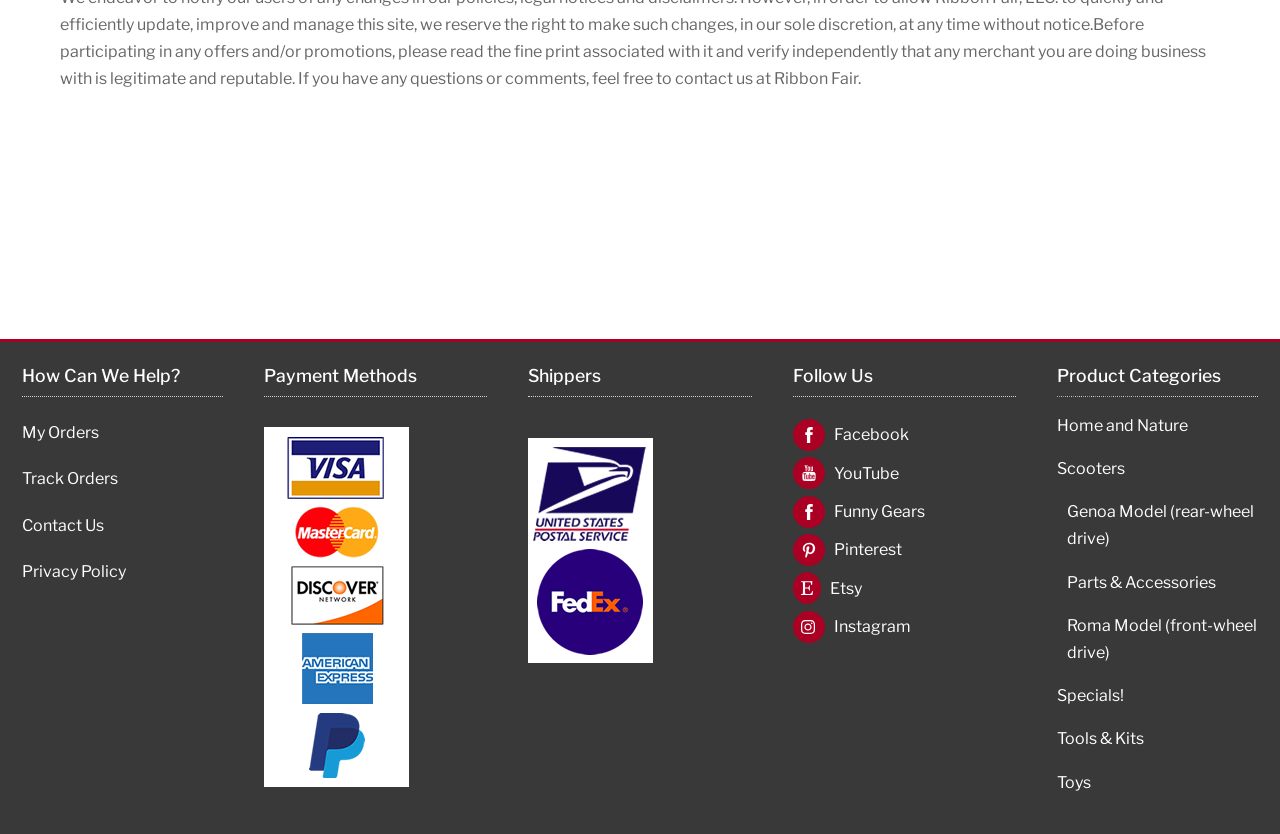What is the first link under 'How Can We Help?'?
Answer the question with a single word or phrase by looking at the picture.

My Orders